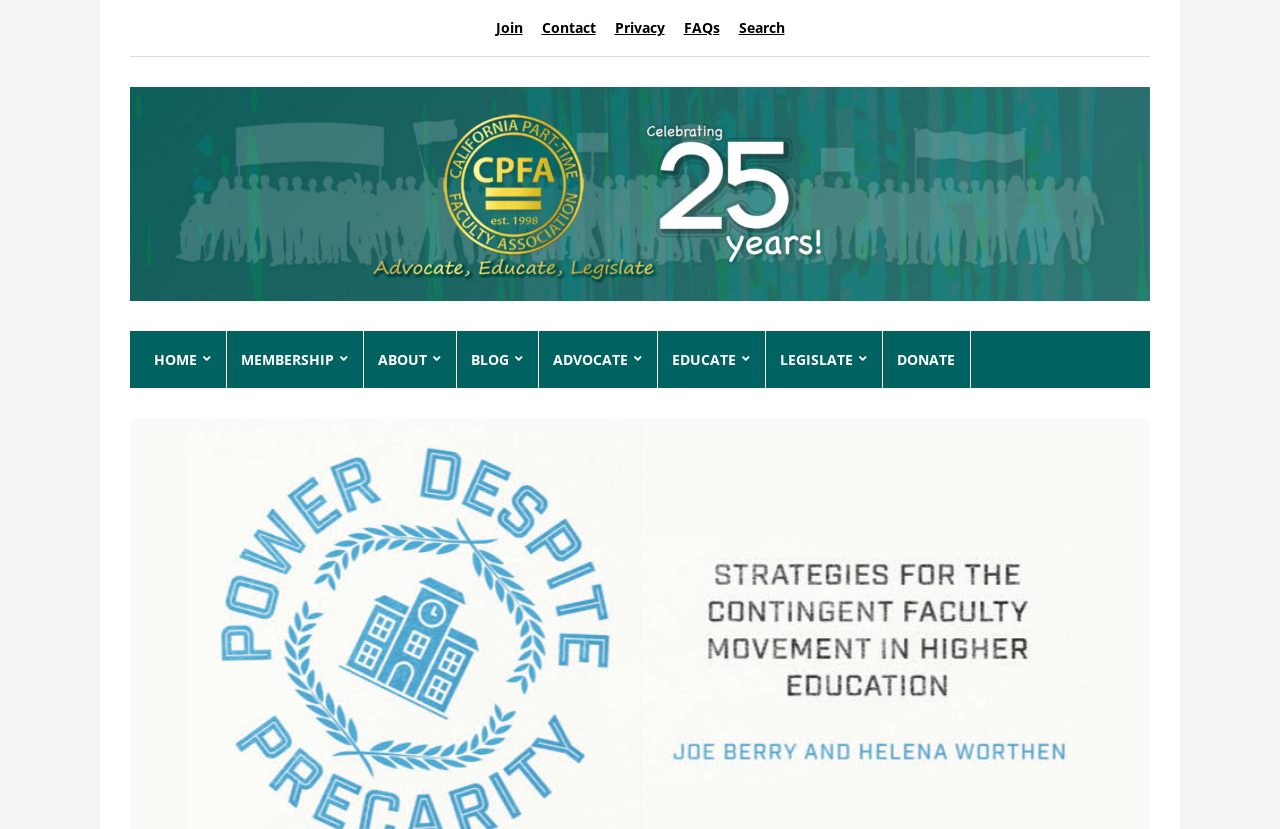Is the 'Search' link located above the logo?
Refer to the image and answer the question using a single word or phrase.

No